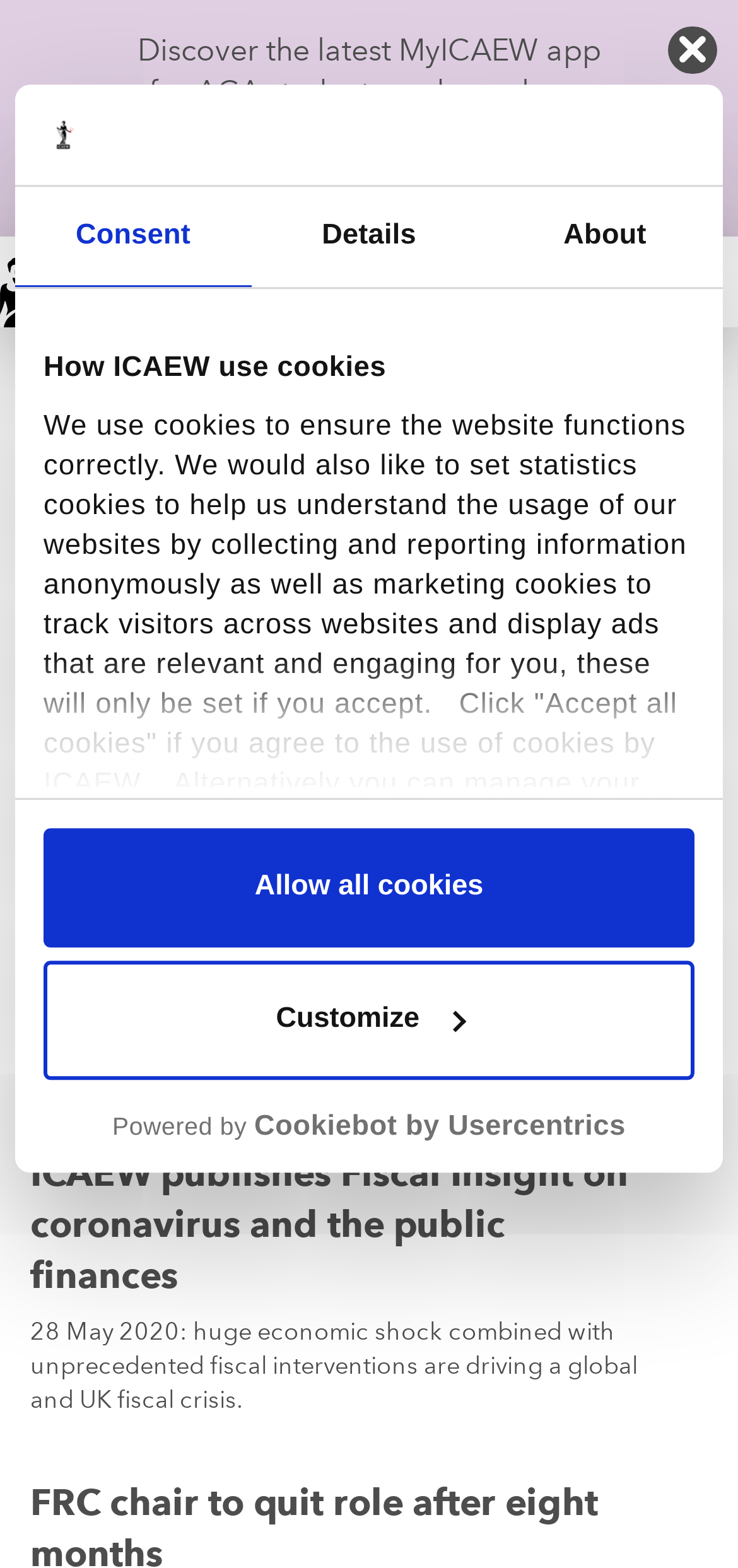Find the bounding box coordinates of the area that needs to be clicked in order to achieve the following instruction: "View the Fiscal Insight on coronavirus and public finances". The coordinates should be specified as four float numbers between 0 and 1, i.e., [left, top, right, bottom].

[0.041, 0.73, 0.851, 0.827]